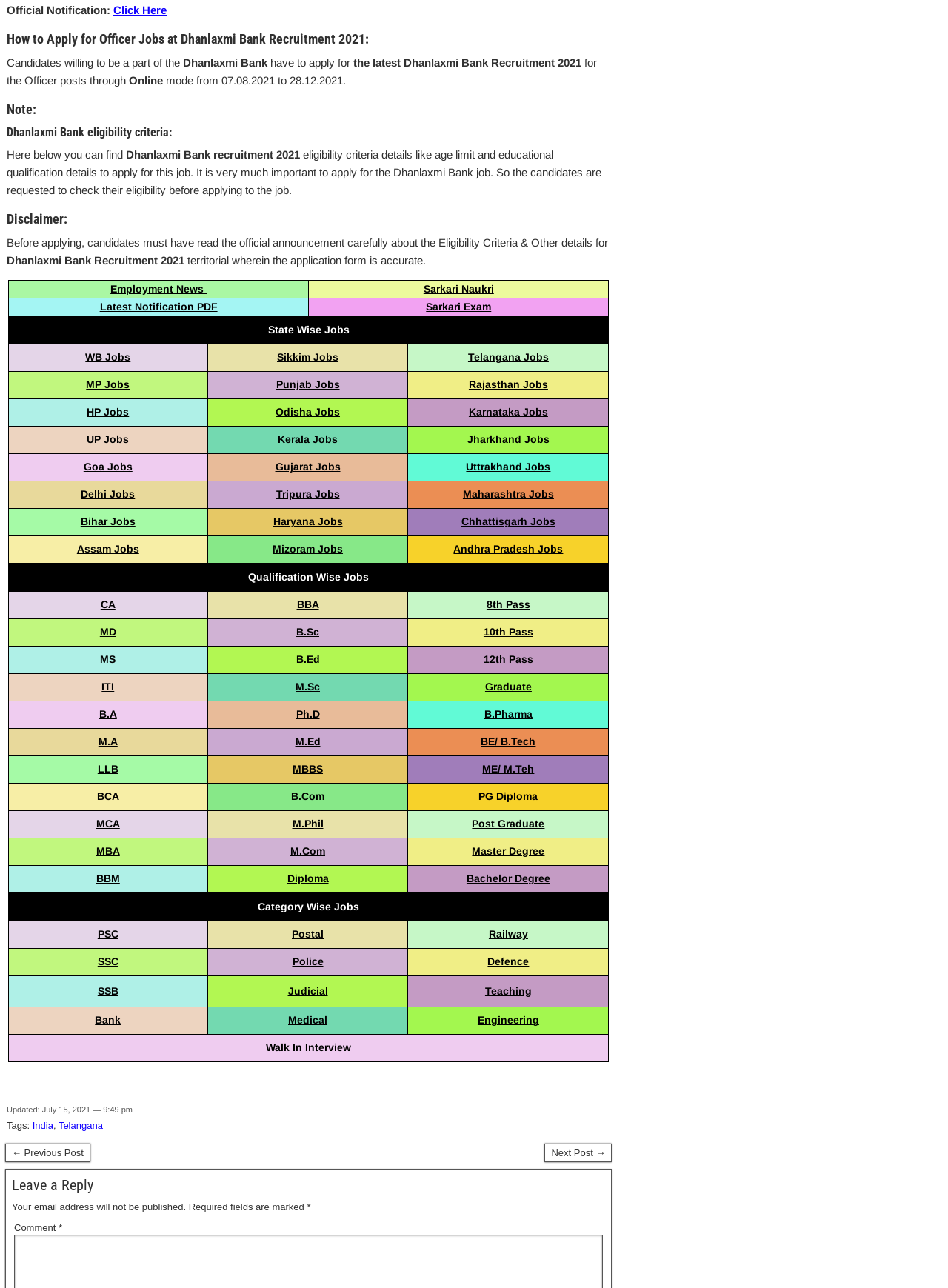What is the purpose of the official announcement for Dhanlaxmi Bank Recruitment 2021?
Please elaborate on the answer to the question with detailed information.

The purpose of the official announcement for Dhanlaxmi Bank Recruitment 2021 is to read eligibility criteria and other details, as mentioned in the webpage, 'Before applying, candidates must have read the official announcement carefully about the Eligibility Criteria & Other details for Dhanlaxmi Bank Recruitment 2021.'